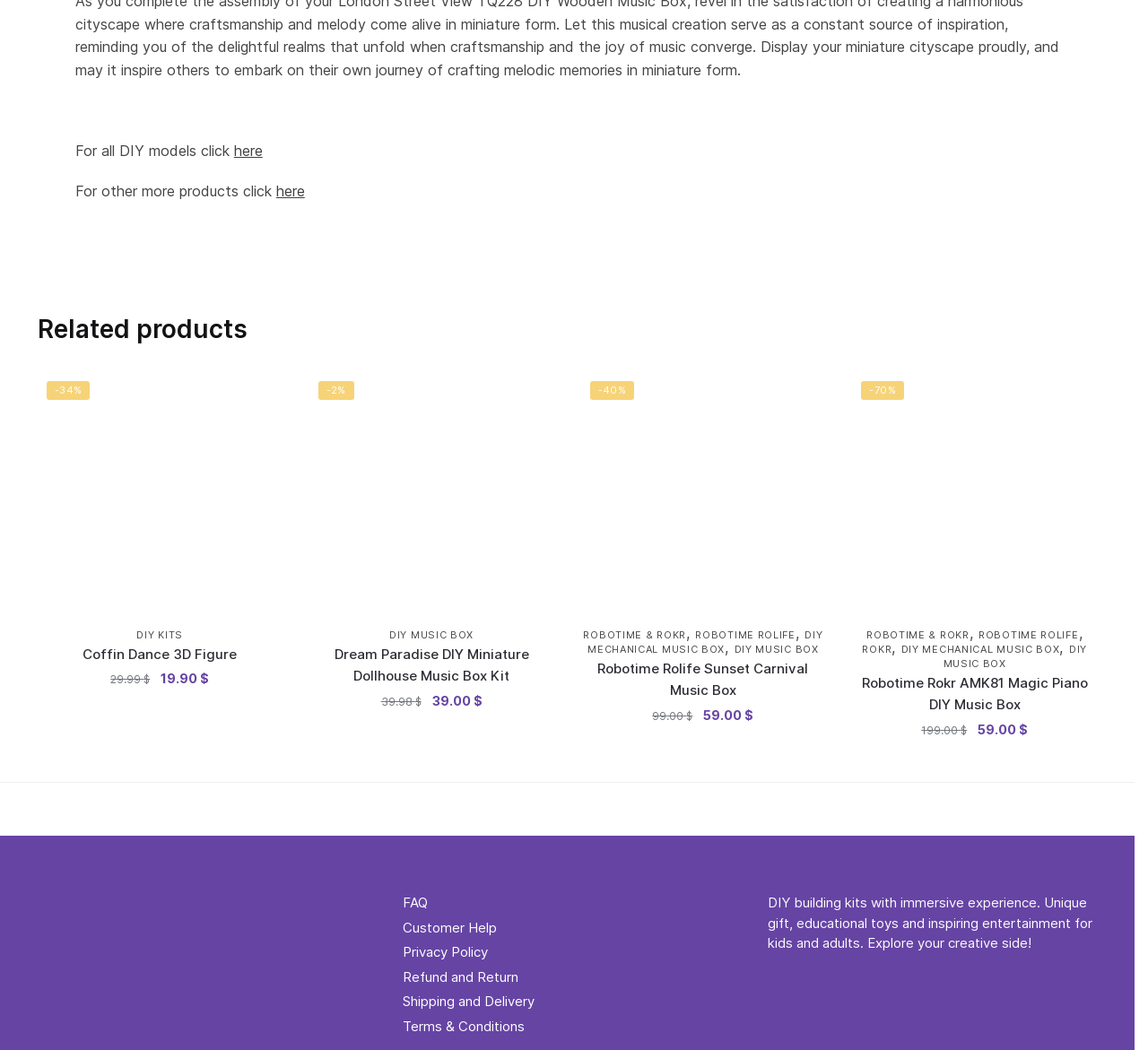Determine the bounding box coordinates (top-left x, top-left y, bottom-right x, bottom-right y) of the UI element described in the following text: Robotime & Rokr

[0.508, 0.597, 0.598, 0.609]